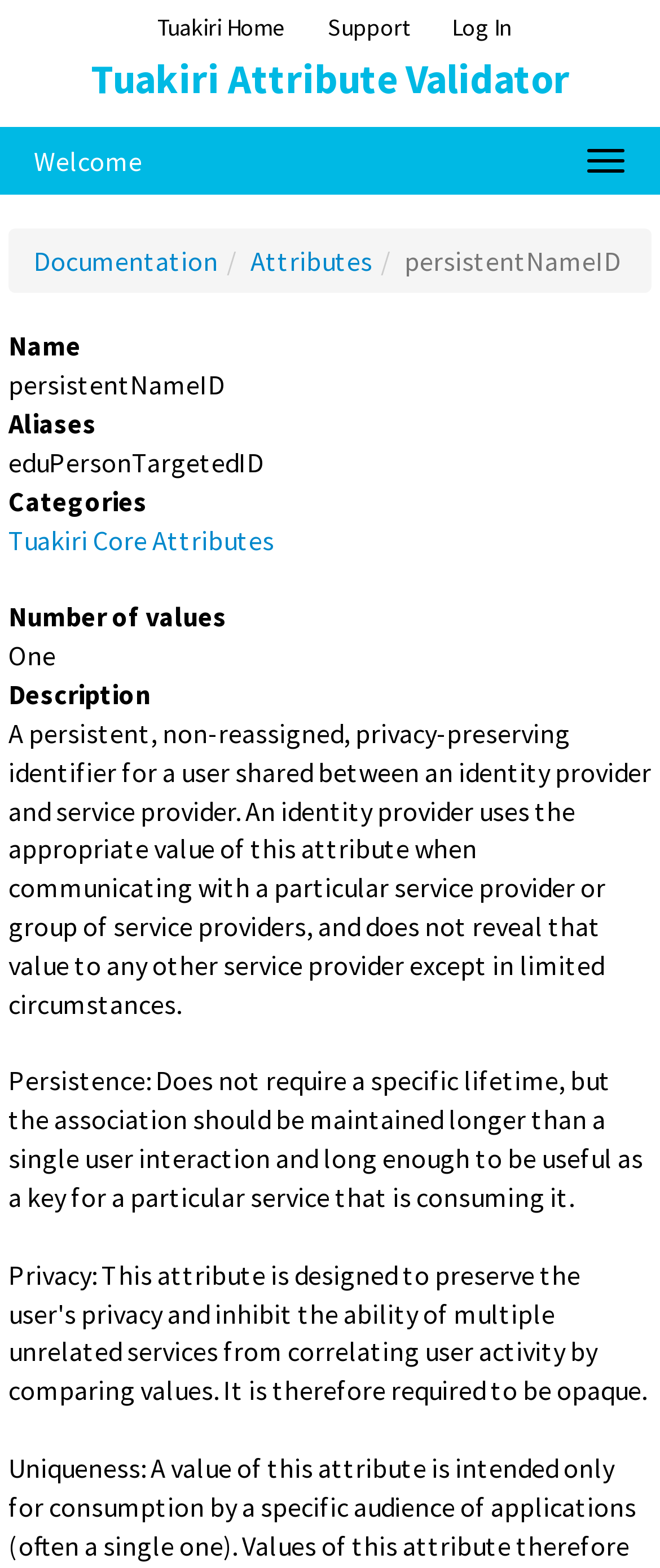Give the bounding box coordinates for the element described as: "Tuakiri Home".

[0.213, 0.008, 0.458, 0.027]